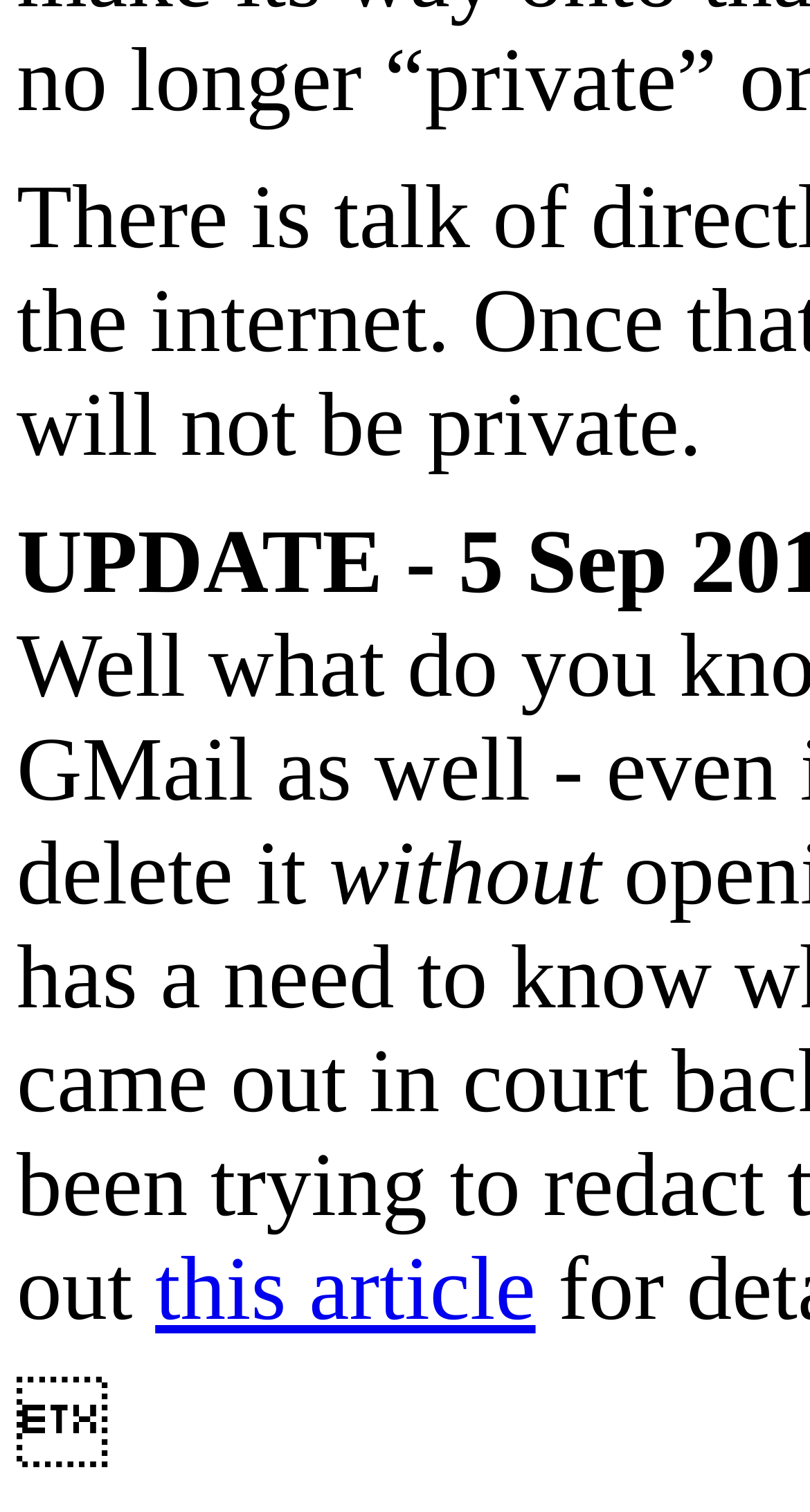Find the bounding box coordinates of the UI element according to this description: "this article".

[0.192, 0.82, 0.661, 0.886]